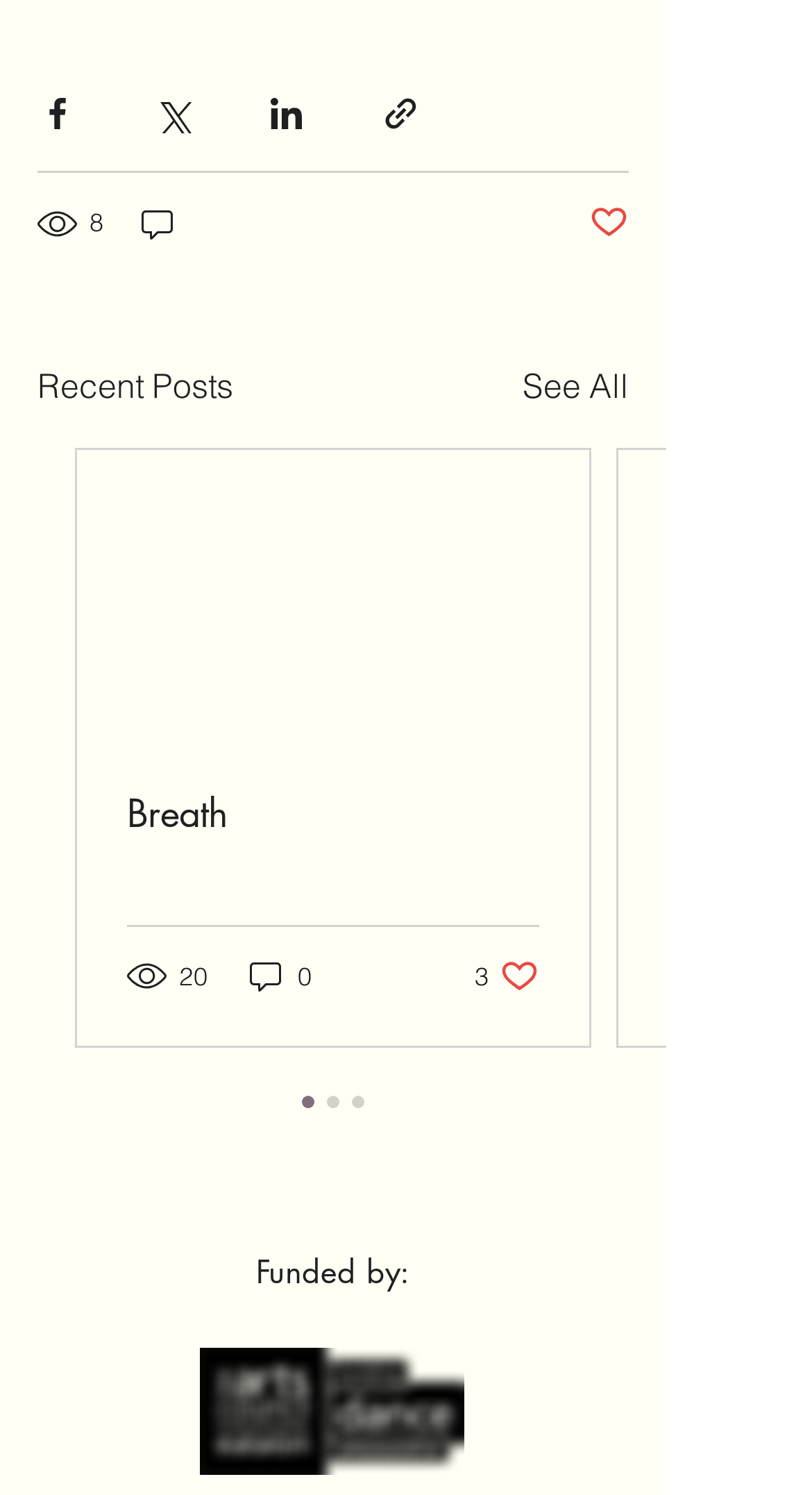What is the social media platform with a share button at the top left?
Carefully examine the image and provide a detailed answer to the question.

I found the answer by looking at the button element 'Share via Facebook' which is a child of the Root Element and has a bounding box coordinate of [0.046, 0.062, 0.095, 0.089]. This button is likely to be a share button for Facebook and is located at the top left of the webpage.